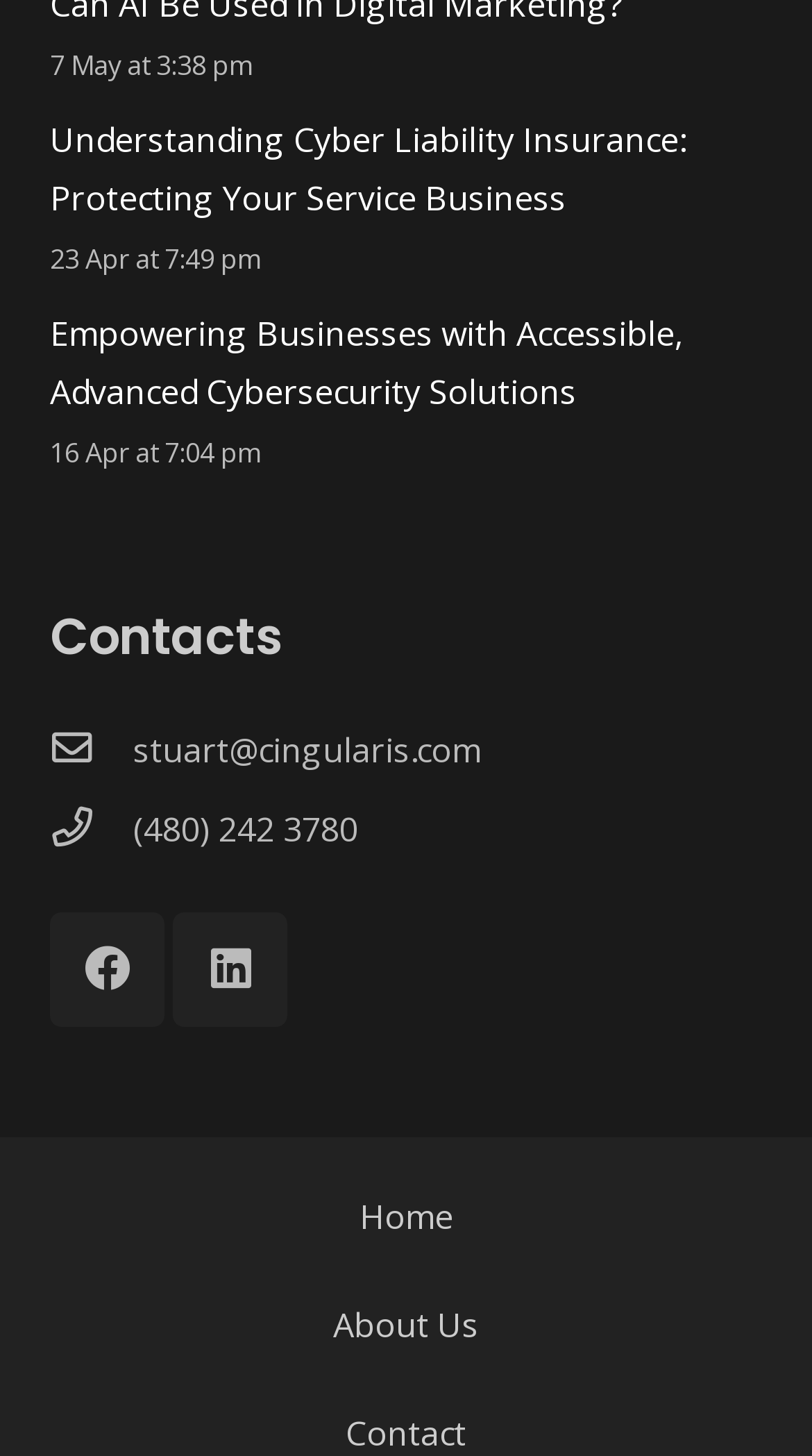Find the bounding box coordinates of the area to click in order to follow the instruction: "Visit Facebook page".

[0.062, 0.627, 0.203, 0.705]